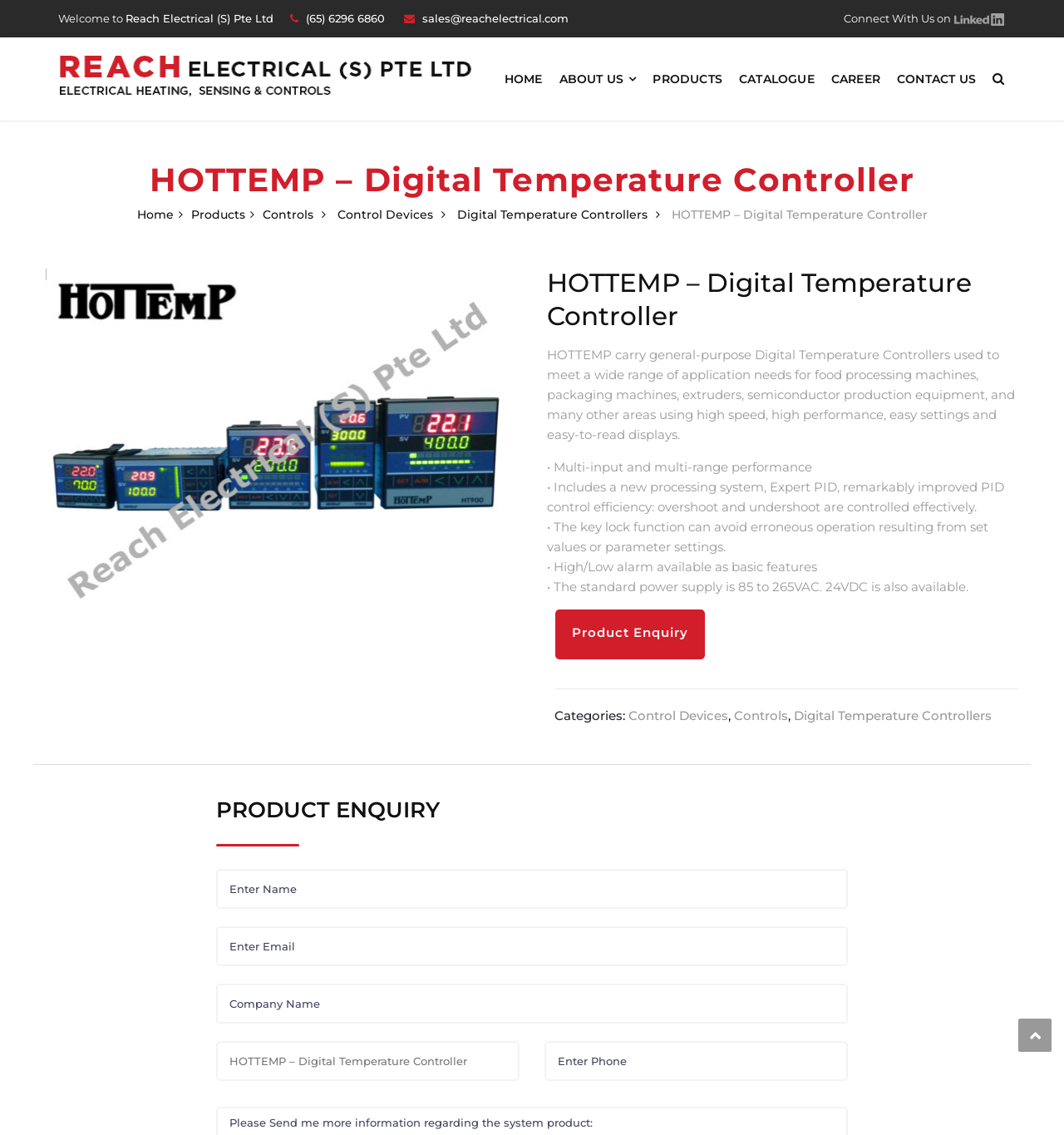Generate the main heading text from the webpage.

HOTTEMP – Digital Temperature Controller